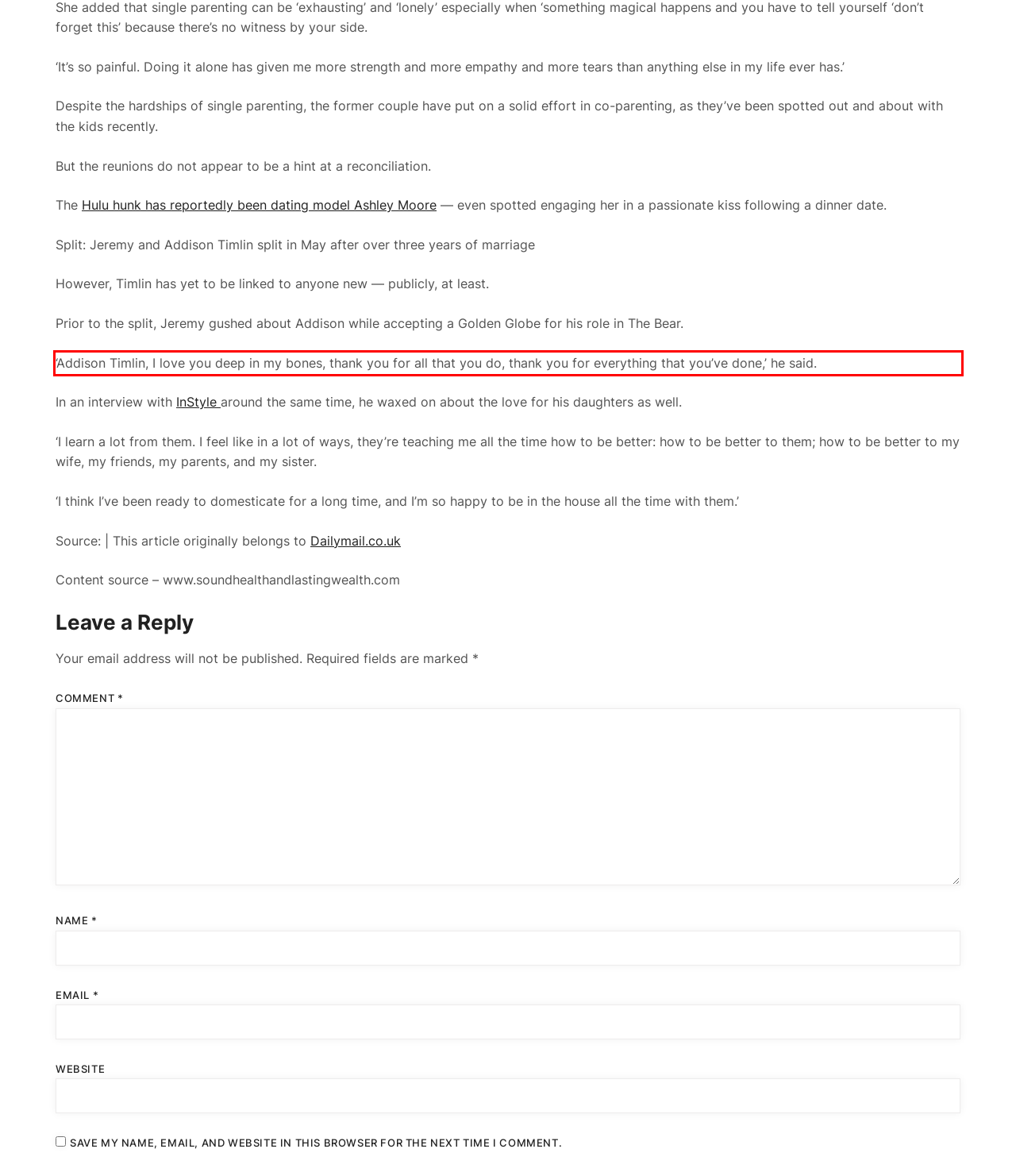Your task is to recognize and extract the text content from the UI element enclosed in the red bounding box on the webpage screenshot.

‘Addison Timlin, I love you deep in my bones, thank you for all that you do, thank you for everything that you’ve done,’ he said.